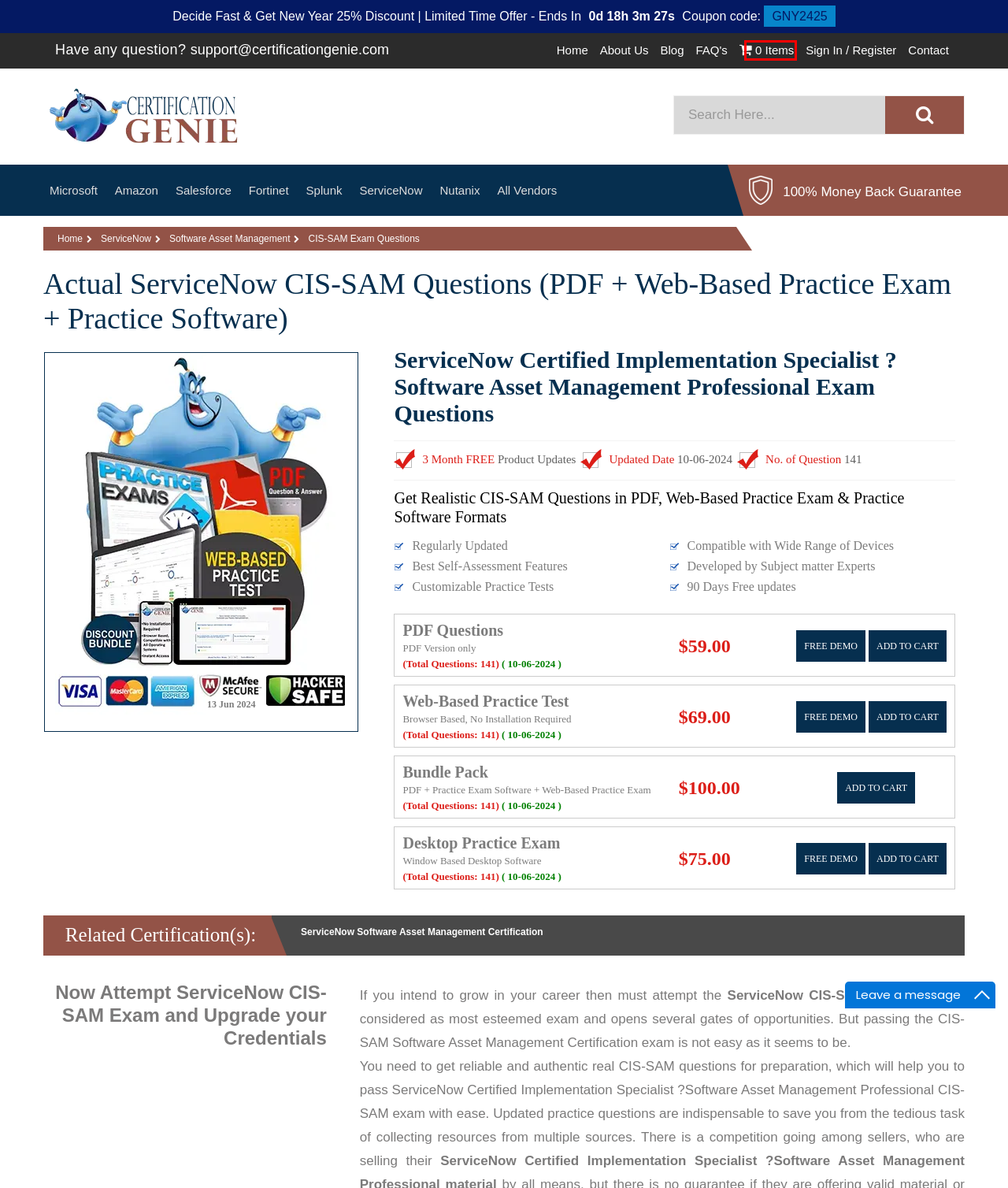You are given a screenshot of a webpage with a red rectangle bounding box around a UI element. Select the webpage description that best matches the new webpage after clicking the element in the bounding box. Here are the candidates:
A. About Us | CertificationGenie
B. Account Register | CertificationGenie
C. Pass Microsoft Certification Exams Easily - Get Practice Questions
D. Pass Nutanix Certification Exams Easily - Get Practice Questions
E. Pass Amazon Certification Exams Easily - Get Practice Questions
F. CertificationGenie - Pass Certification Exams in 1st Attempt
G. Shopping Cart | CertificationGenie
H. FAQs | CertificationGenie

G